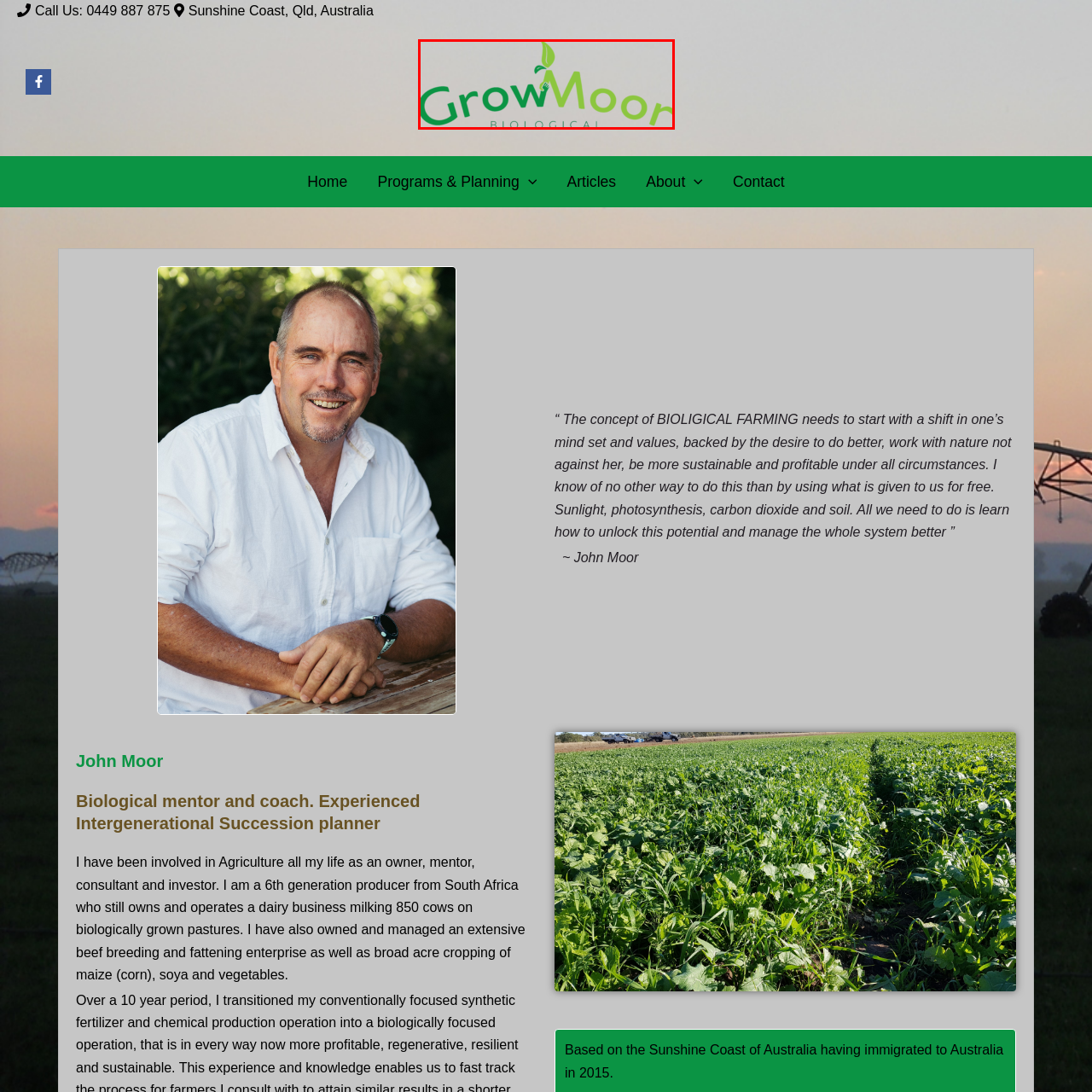What is symbolized by the icon above the text in the logo? View the image inside the red bounding box and respond with a concise one-word or short-phrase answer.

Growth and care for the environment